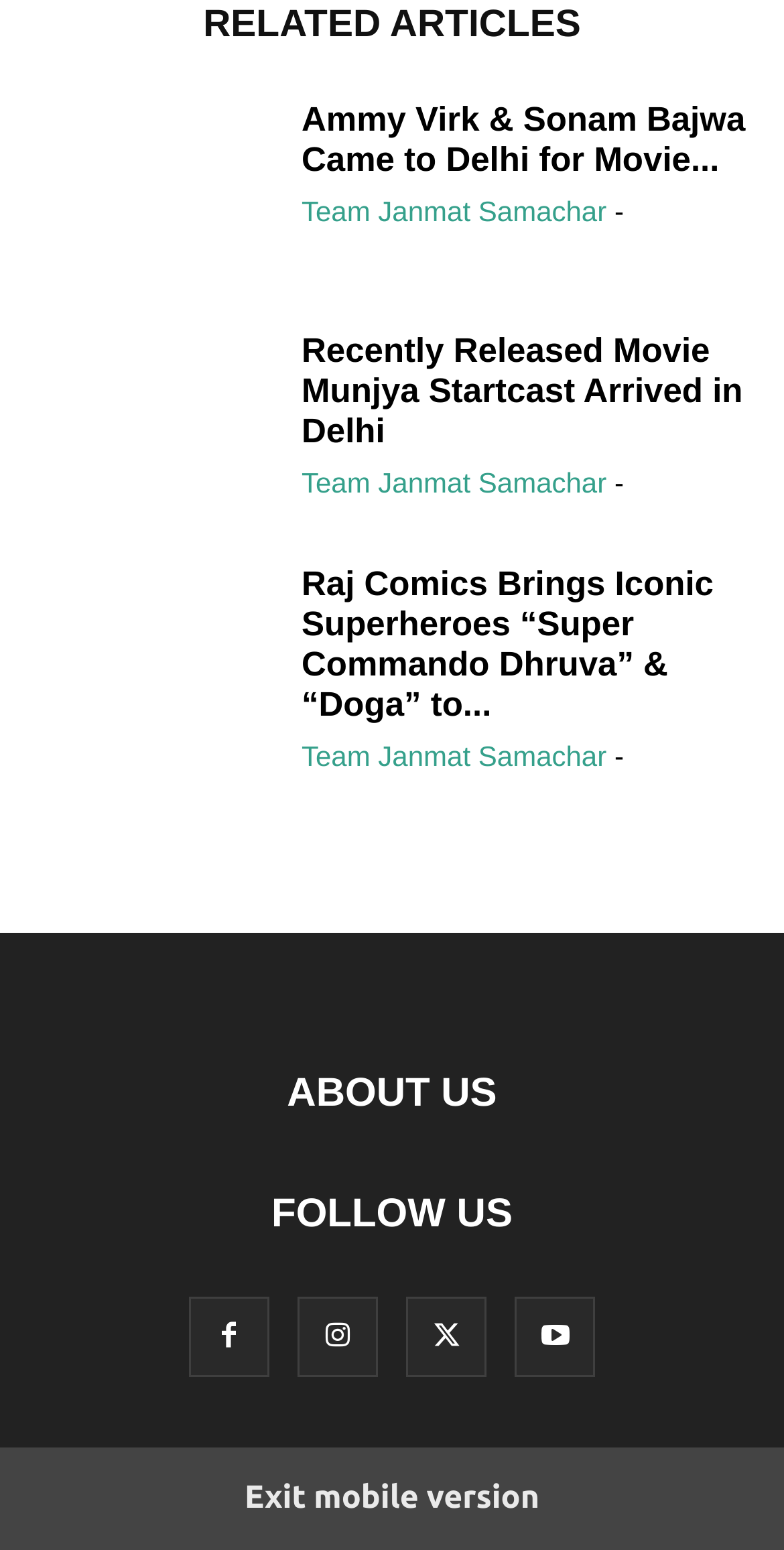Locate the bounding box coordinates of the clickable area to execute the instruction: "Read about the recently released movie Munjya". Provide the coordinates as four float numbers between 0 and 1, represented as [left, top, right, bottom].

[0.038, 0.214, 0.346, 0.331]